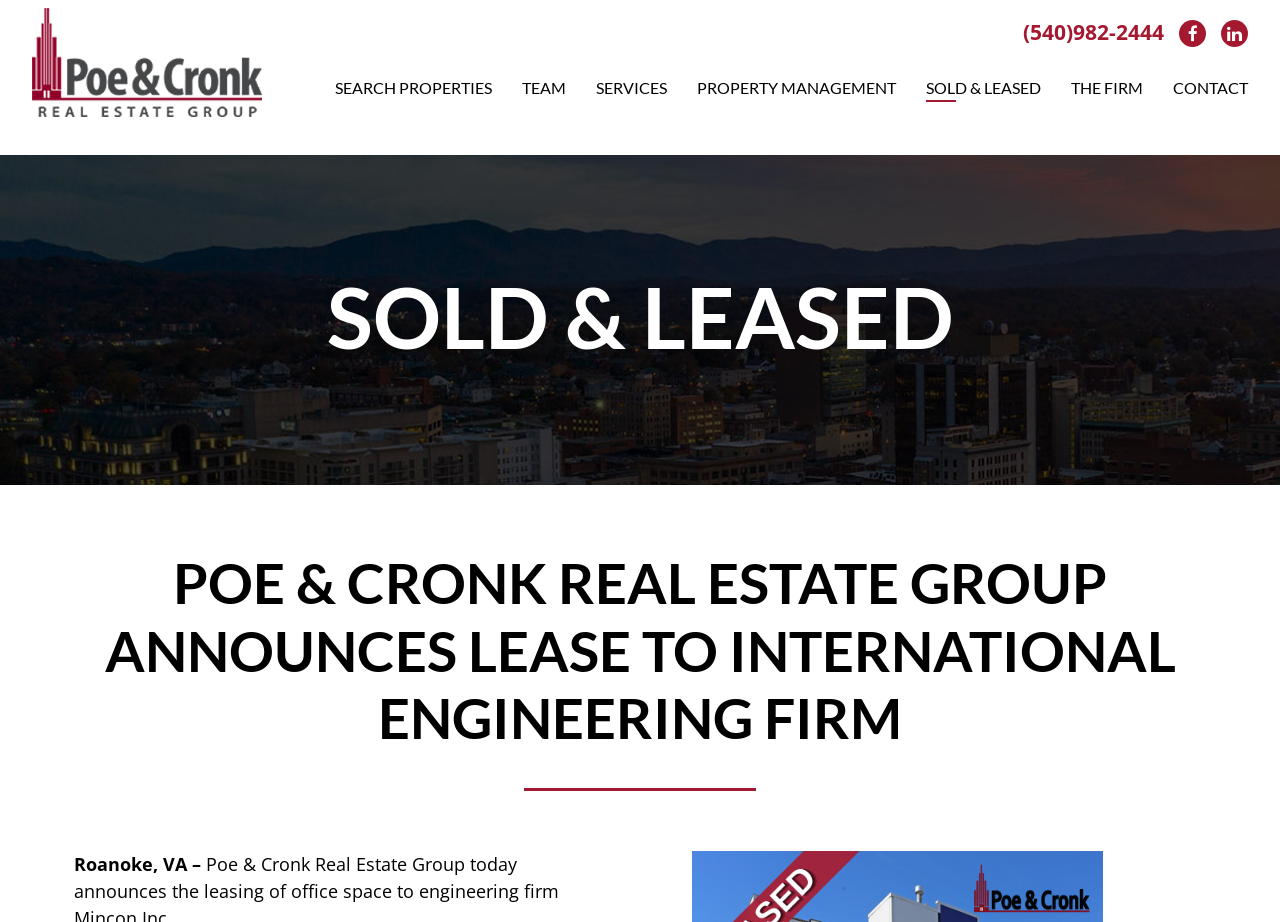Determine the bounding box coordinates of the clickable area required to perform the following instruction: "Search properties". The coordinates should be represented as four float numbers between 0 and 1: [left, top, right, bottom].

[0.262, 0.083, 0.384, 0.109]